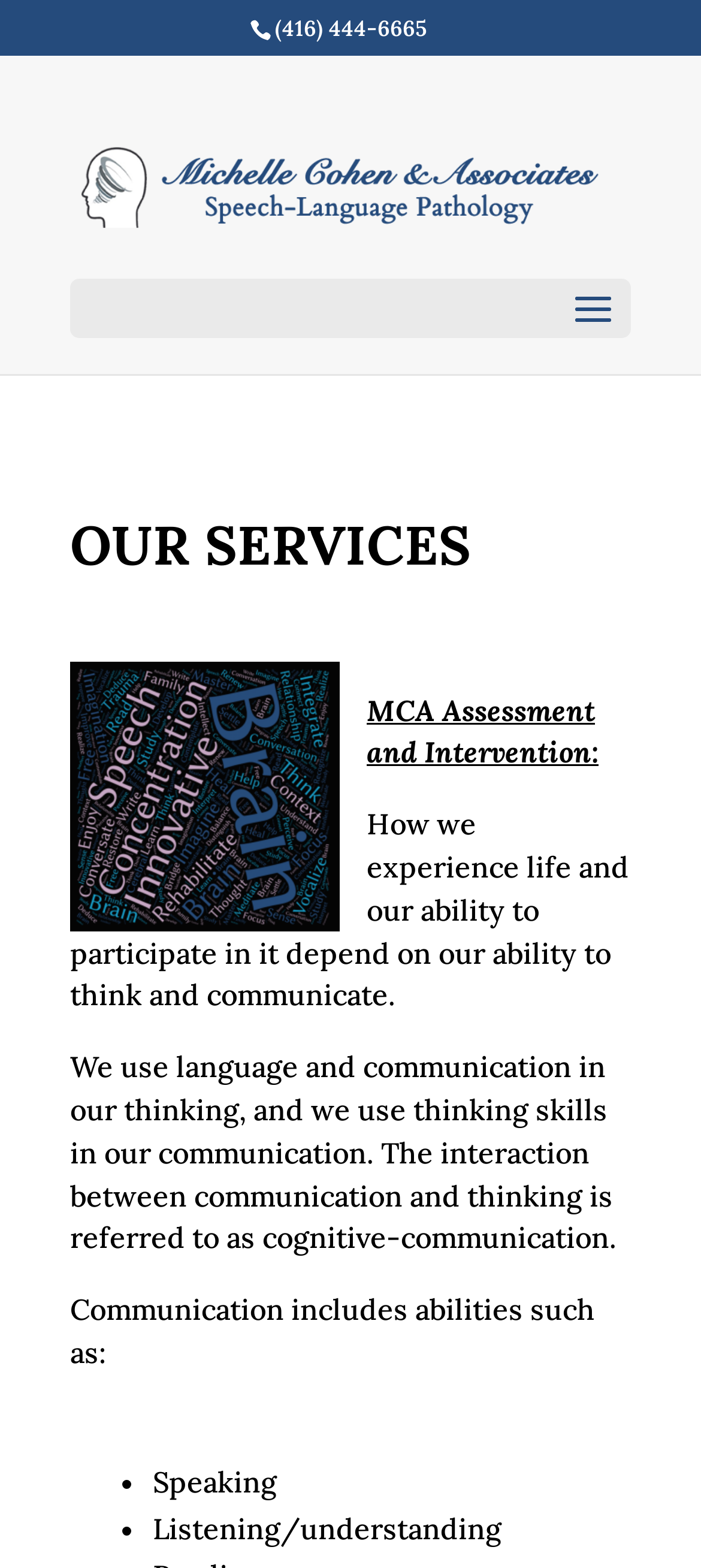Can you give a detailed response to the following question using the information from the image? What is the company name associated with the image?

I found the company name by looking at the image element with the description 'Michelle Cohen & Associates' at coordinates [0.1, 0.085, 0.9, 0.155].